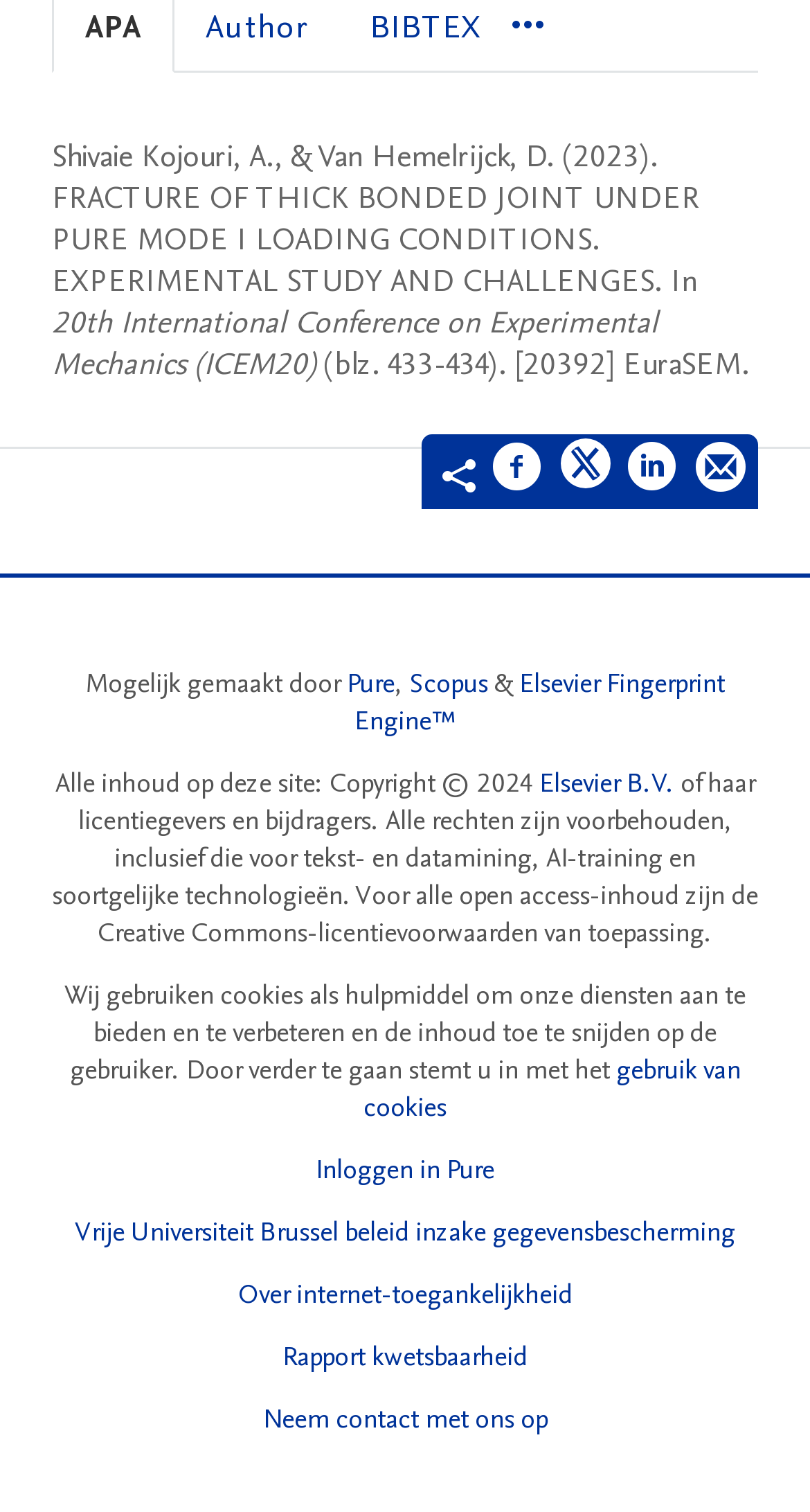Provide the bounding box coordinates of the area you need to click to execute the following instruction: "Log in to Pure".

[0.39, 0.761, 0.61, 0.786]